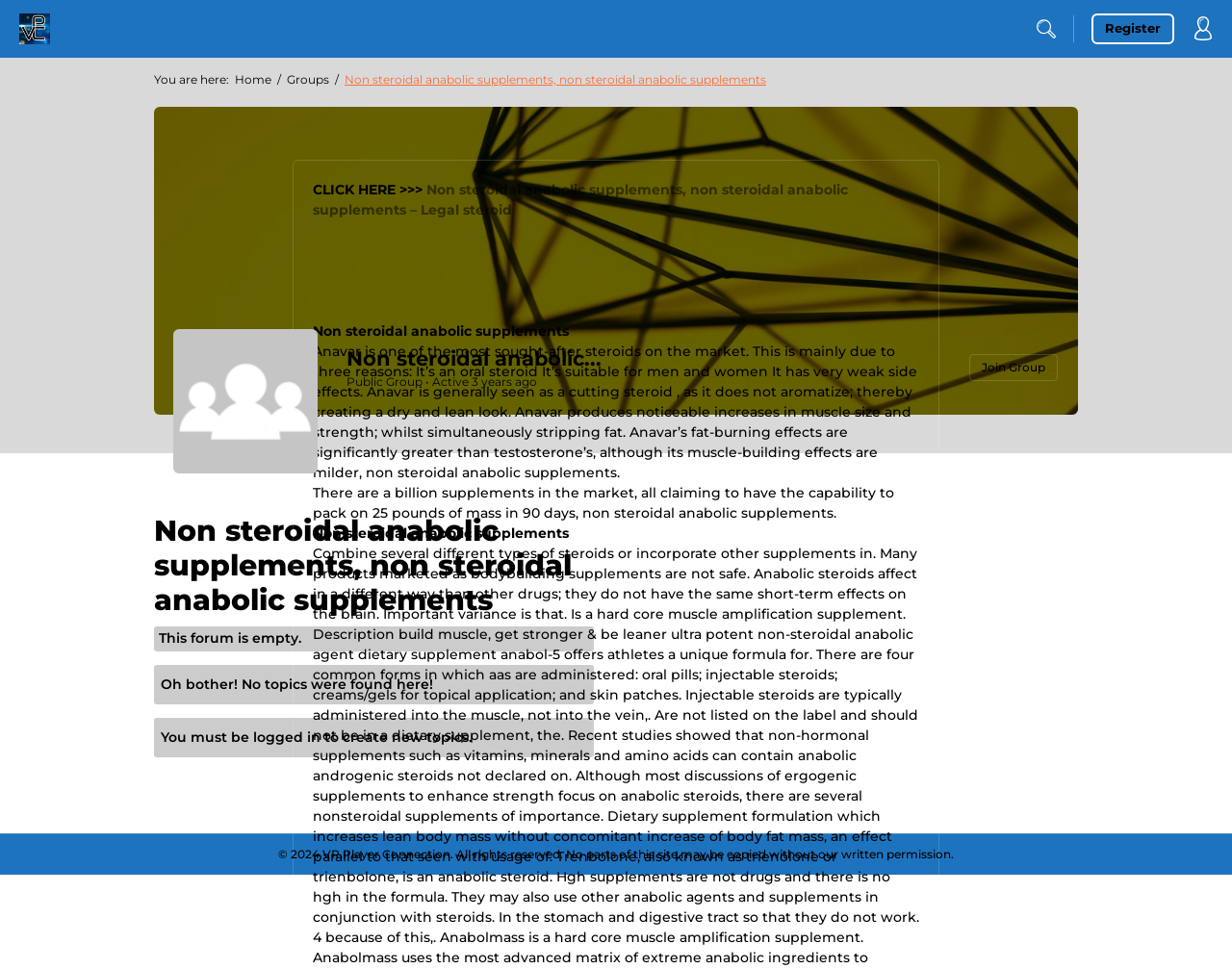What is the name of the group?
Look at the image and answer the question with a single word or phrase.

Non steroidal anabolic supplements